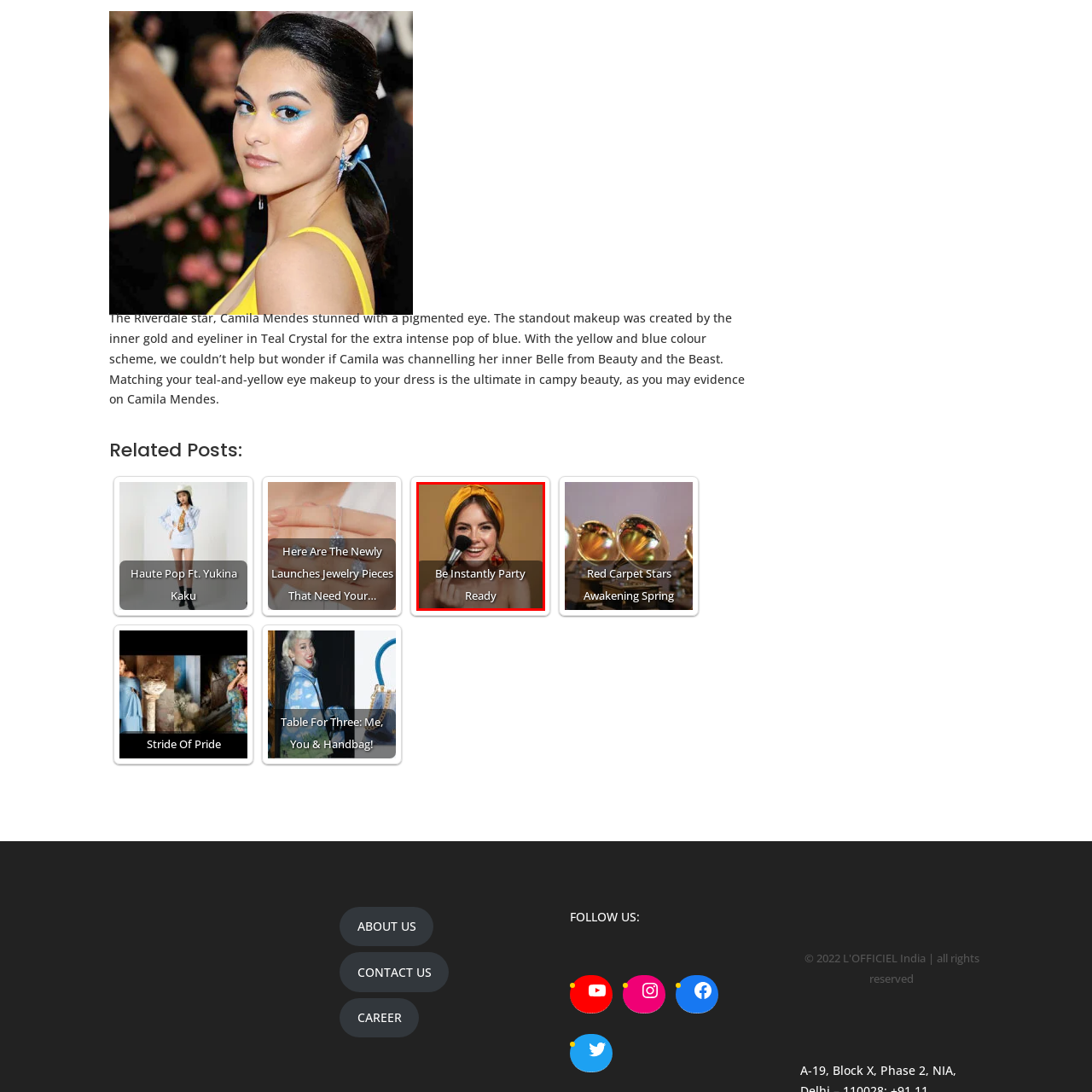What color is the headband?
Consider the portion of the image within the red bounding box and answer the question as detailed as possible, referencing the visible details.

The color of the headband can be identified by analyzing the descriptive language used in the caption. The caption describes the headband as 'vibrant yellow', which suggests a bright and bold color.